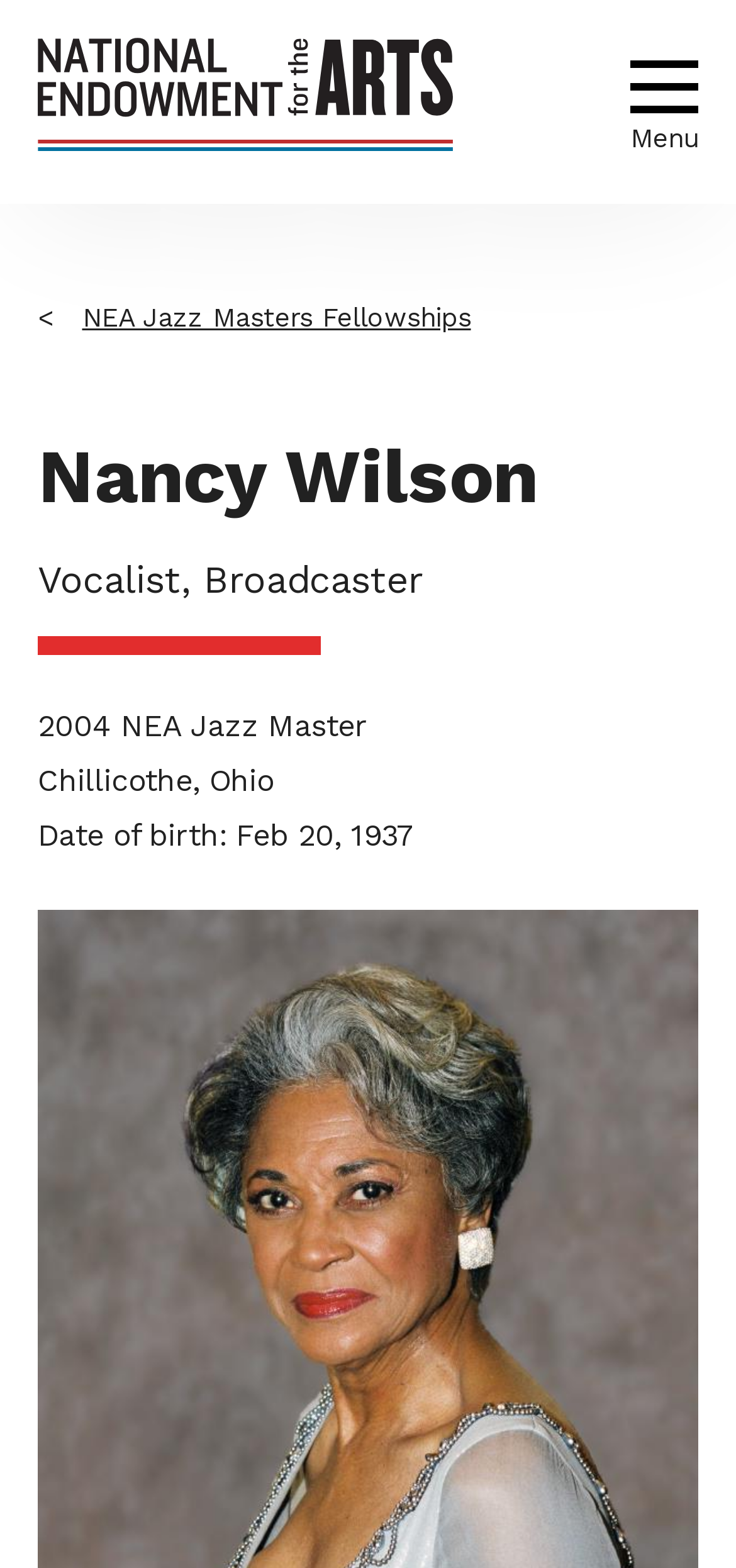Your task is to extract the text of the main heading from the webpage.

National Endowment for the Arts